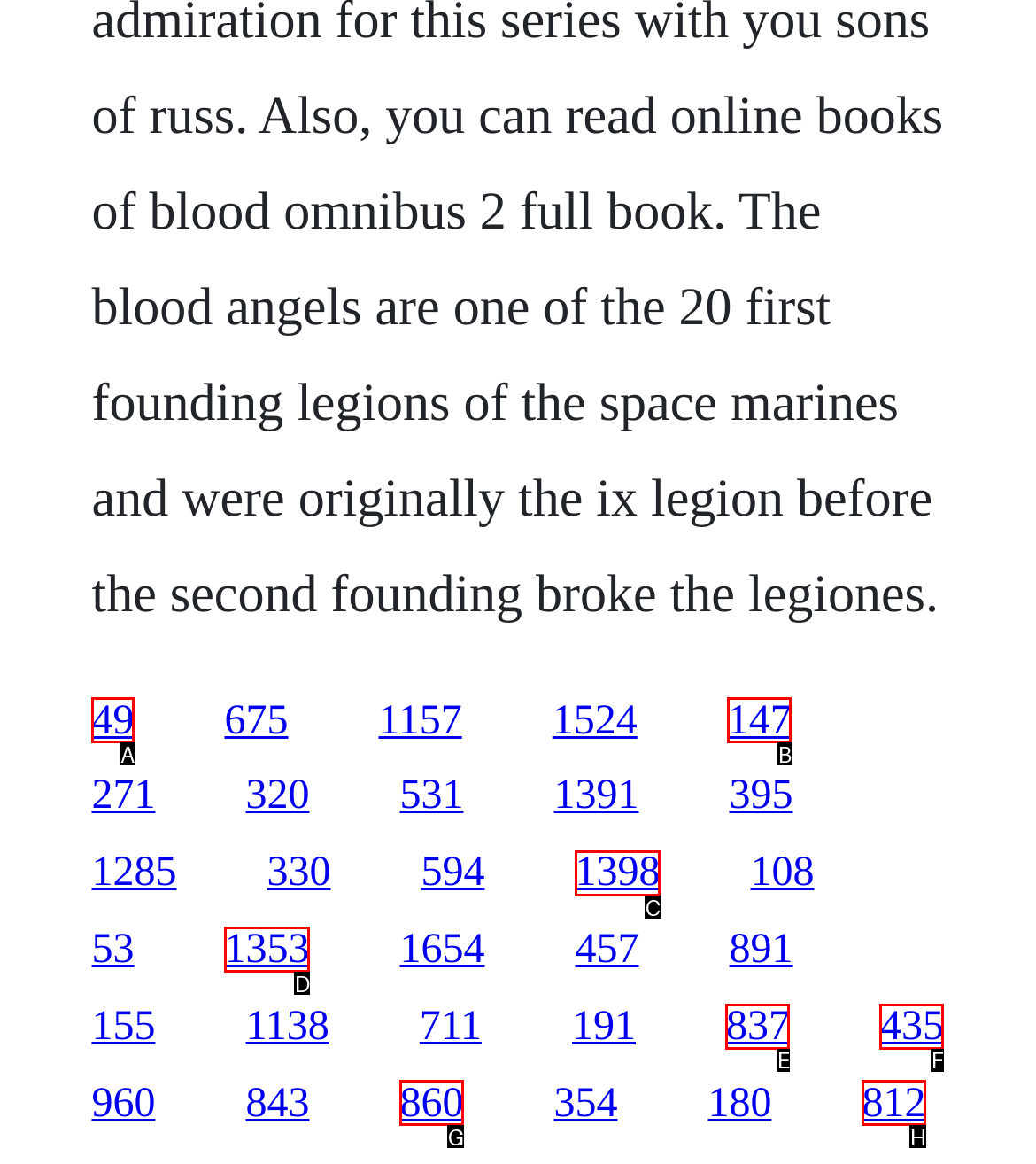Choose the option that matches the following description: 812
Reply with the letter of the selected option directly.

H